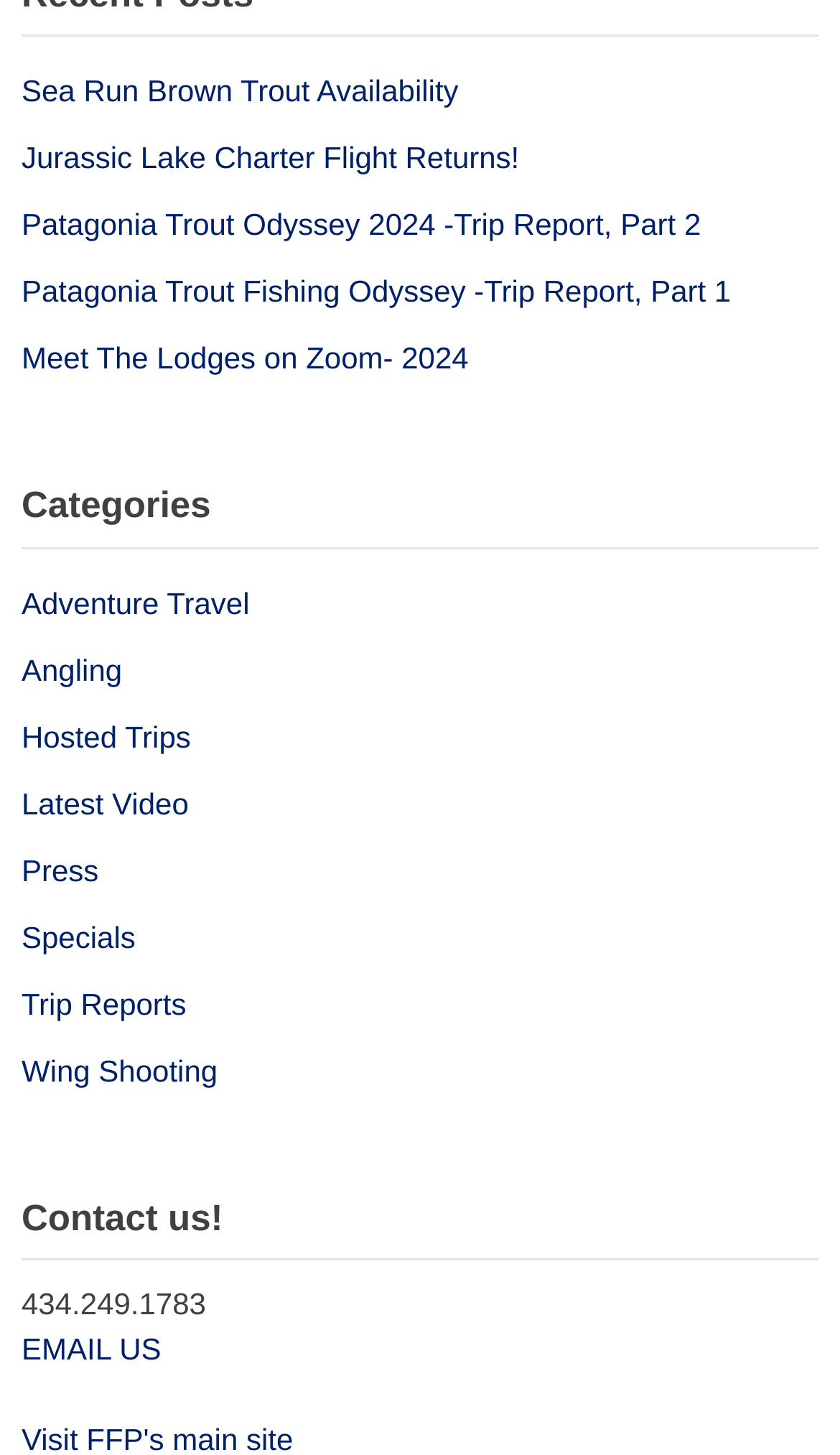Identify the bounding box coordinates for the region to click in order to carry out this instruction: "Explore Adventure Travel". Provide the coordinates using four float numbers between 0 and 1, formatted as [left, top, right, bottom].

[0.026, 0.403, 0.297, 0.426]